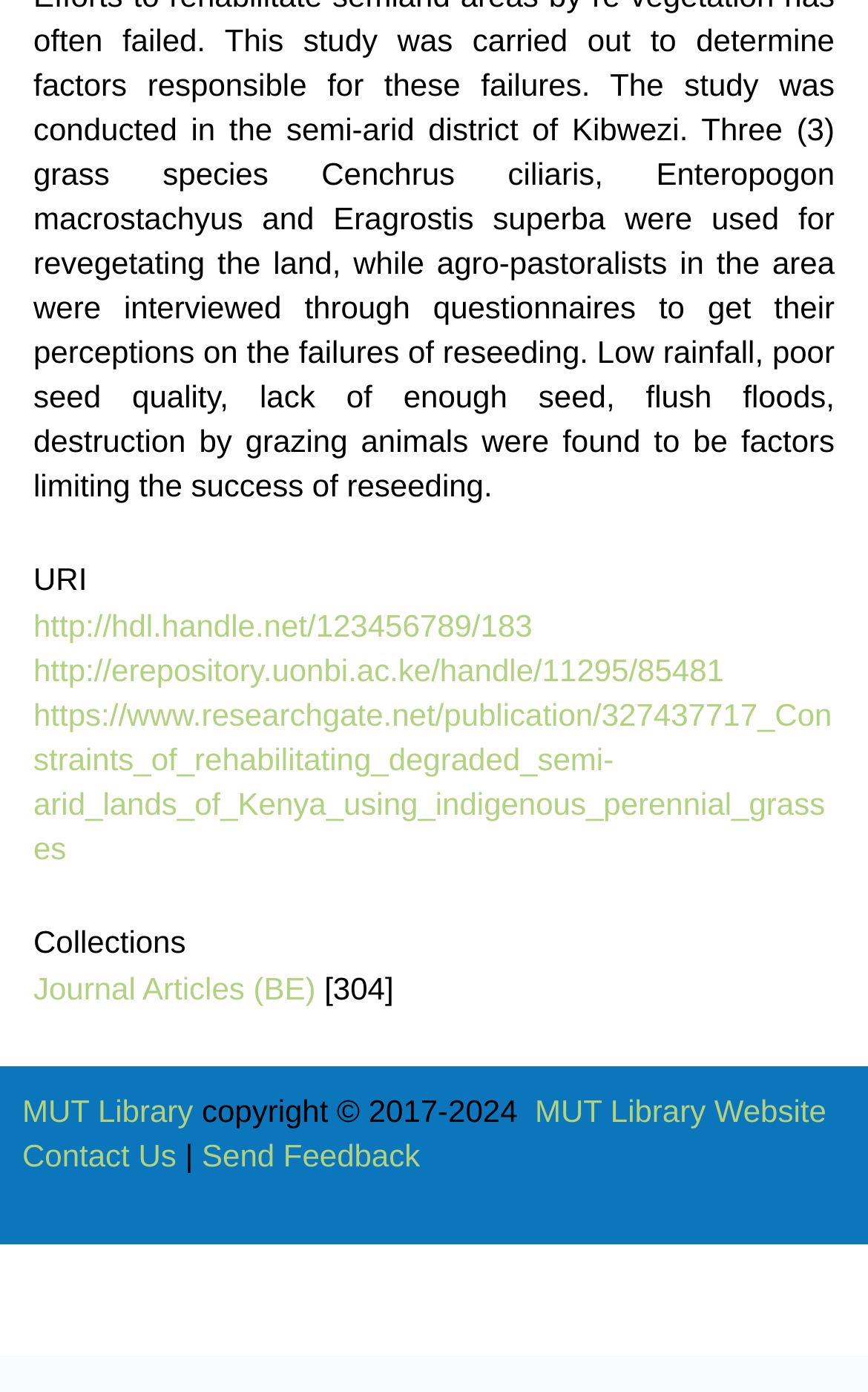What is the URI of the publication?
Refer to the image and provide a one-word or short phrase answer.

http://hdl.handle.net/123456789/183